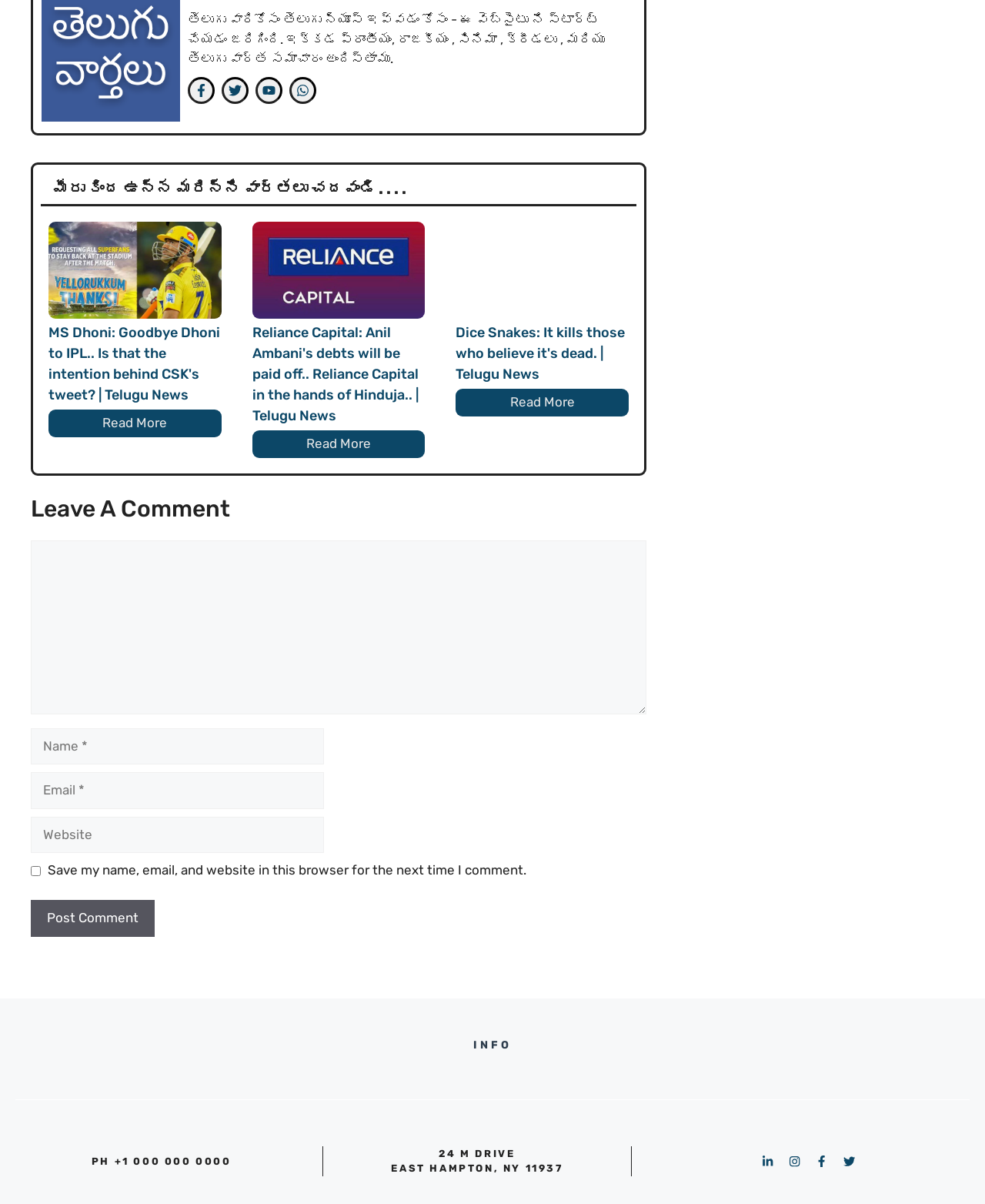Find the coordinates for the bounding box of the element with this description: "parent_node: Comment name="url" placeholder="Website"".

[0.031, 0.678, 0.329, 0.709]